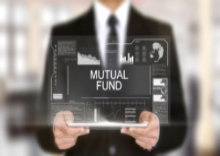What is the theme of the image?
Please interpret the details in the image and answer the question thoroughly.

The image depicts a man holding a digital tablet displaying financial graphics and data, and the words 'MUTUAL FUND' are prominently displayed, indicating that the theme of the image is related to investment management and analysis, highlighting the importance of mutual funds in financial planning and investment strategies.